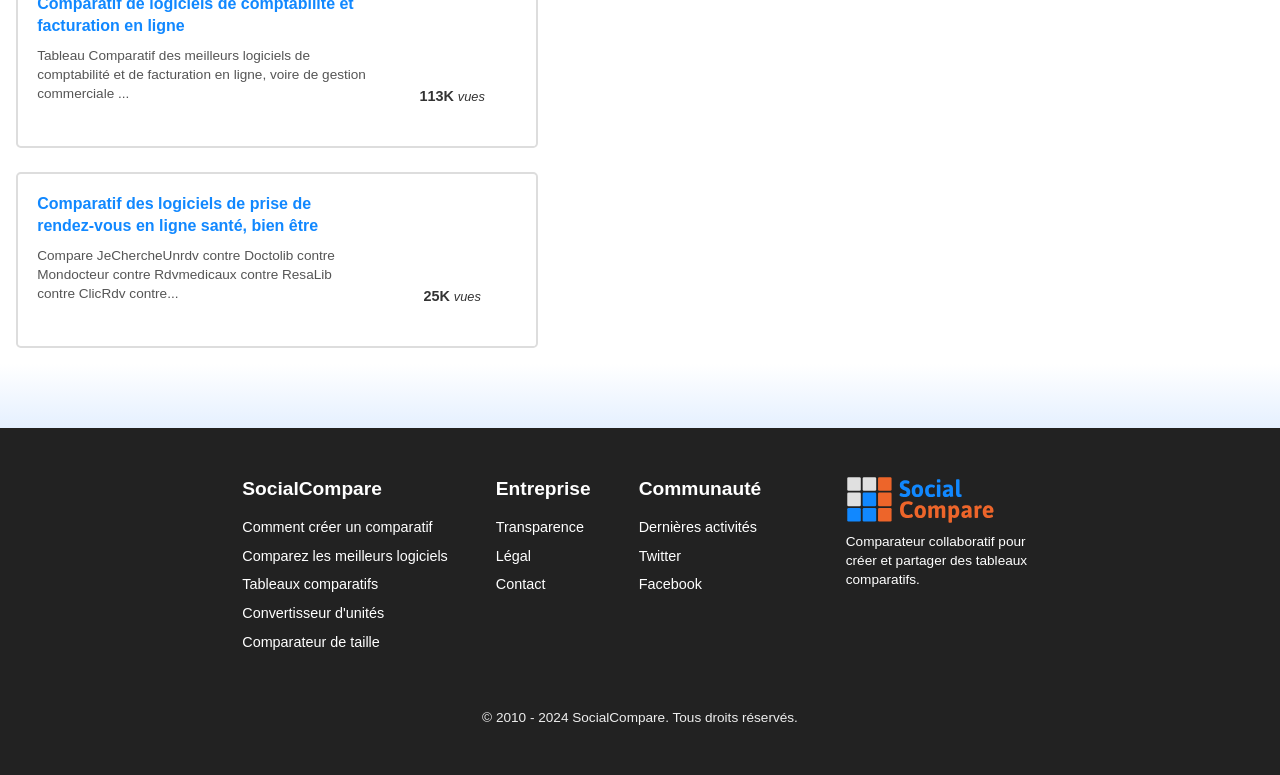Using the provided element description: "Comparez les meilleurs logiciels", identify the bounding box coordinates. The coordinates should be four floats between 0 and 1 in the order [left, top, right, bottom].

[0.189, 0.706, 0.35, 0.727]